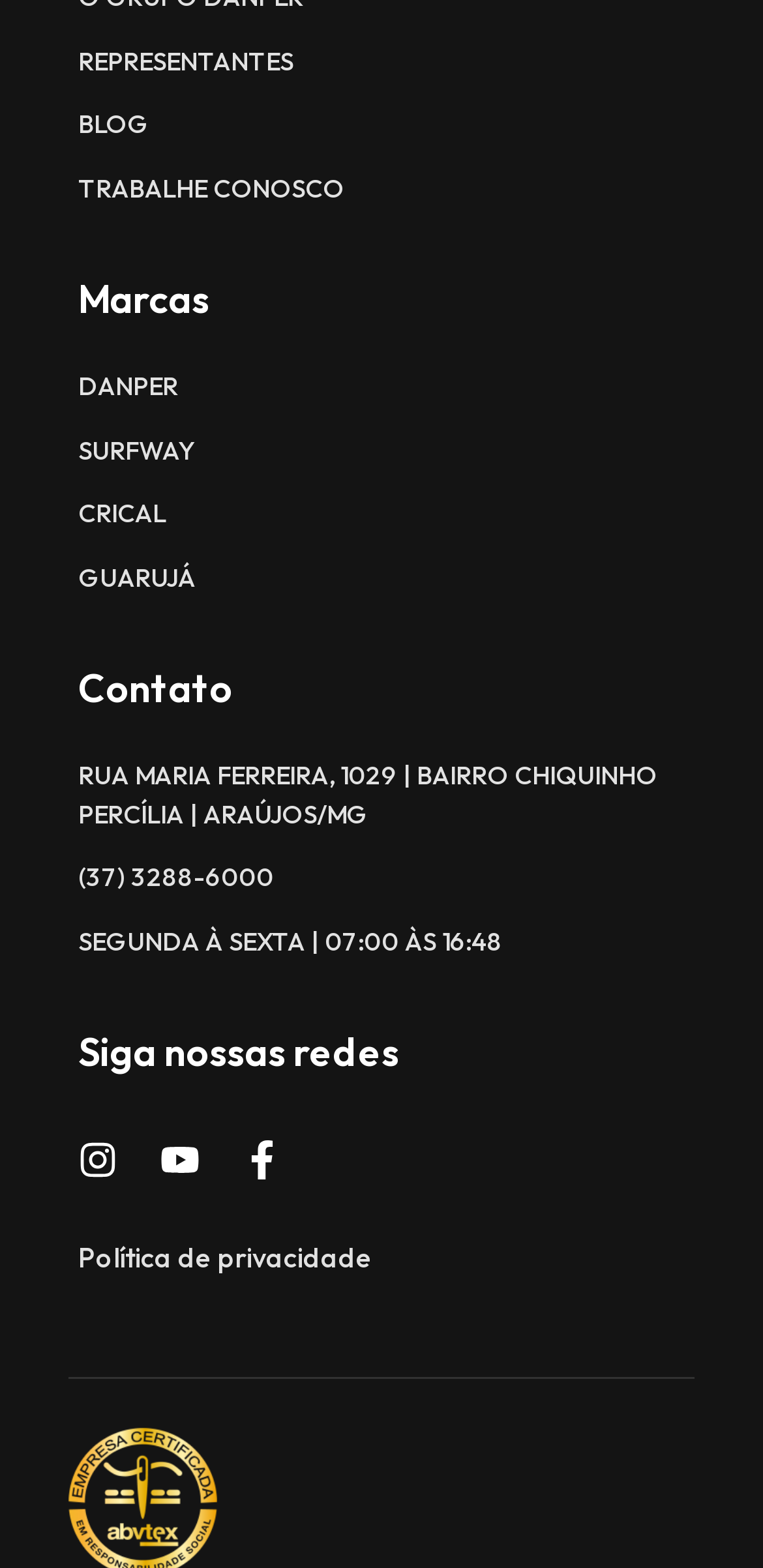Using the description "(37) 3288-6000", predict the bounding box of the relevant HTML element.

[0.103, 0.548, 0.897, 0.572]